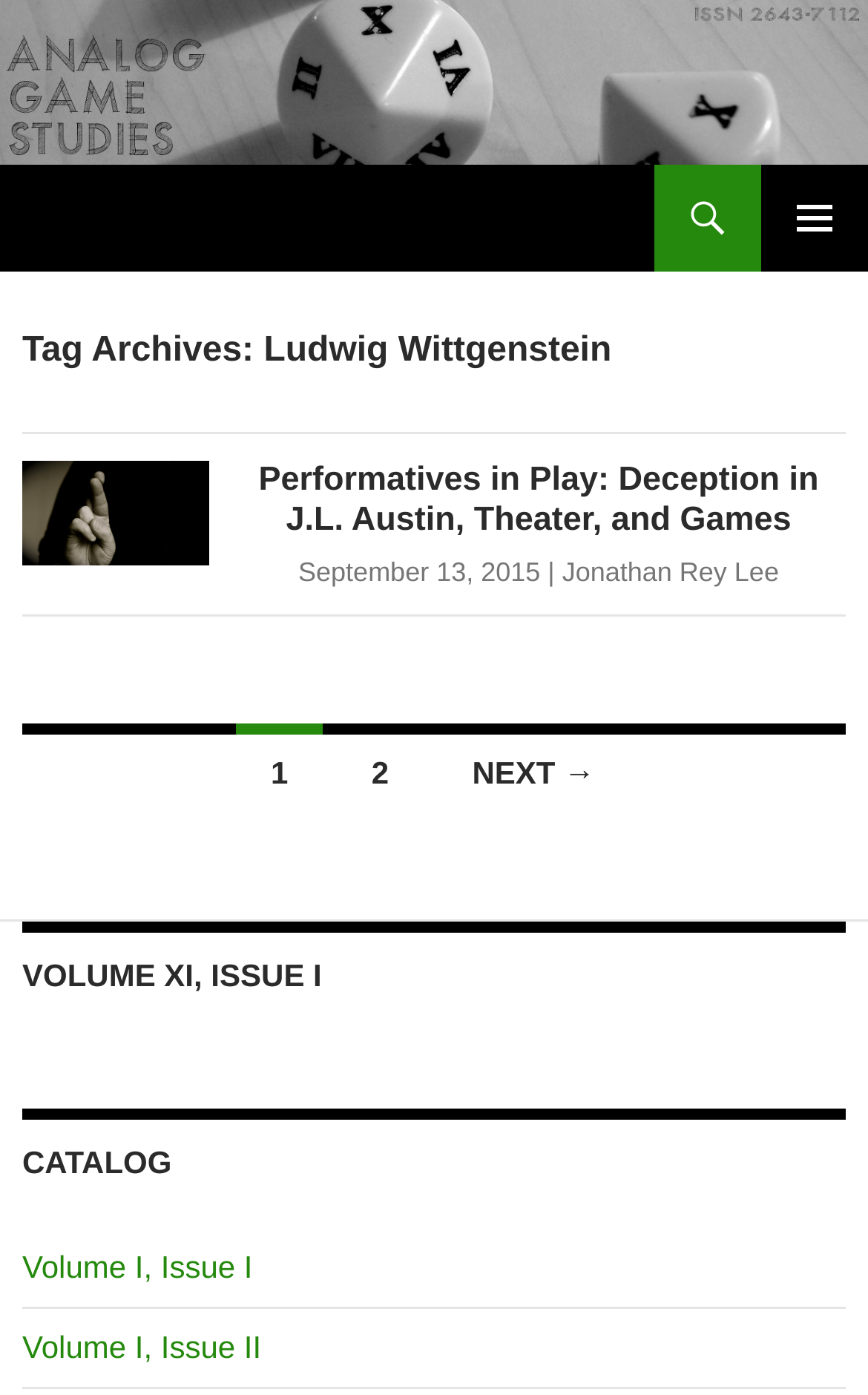Give a one-word or one-phrase response to the question: 
How many articles are on this page?

1